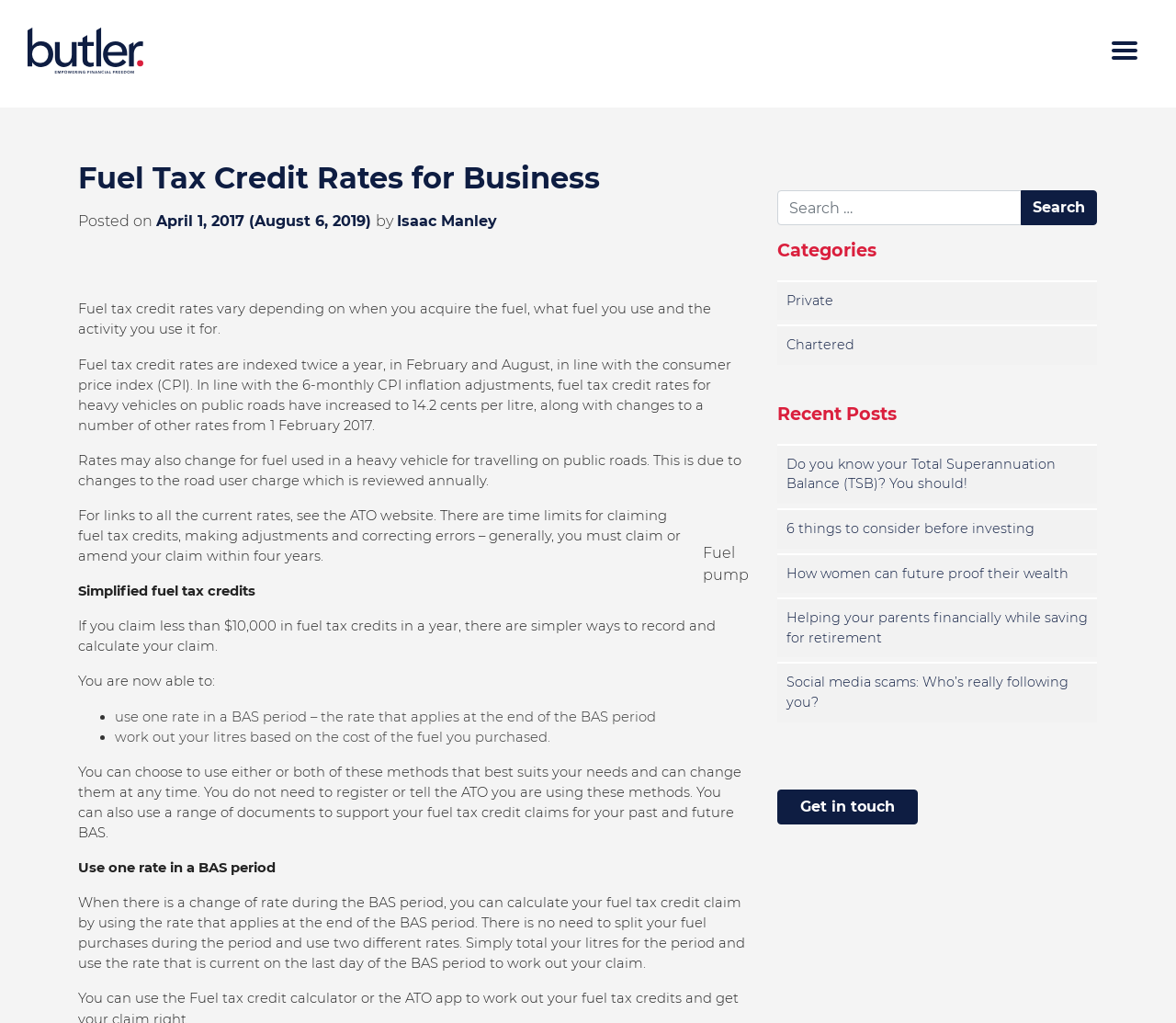Respond with a single word or phrase to the following question:
What is the time limit for claiming fuel tax credits?

Four years